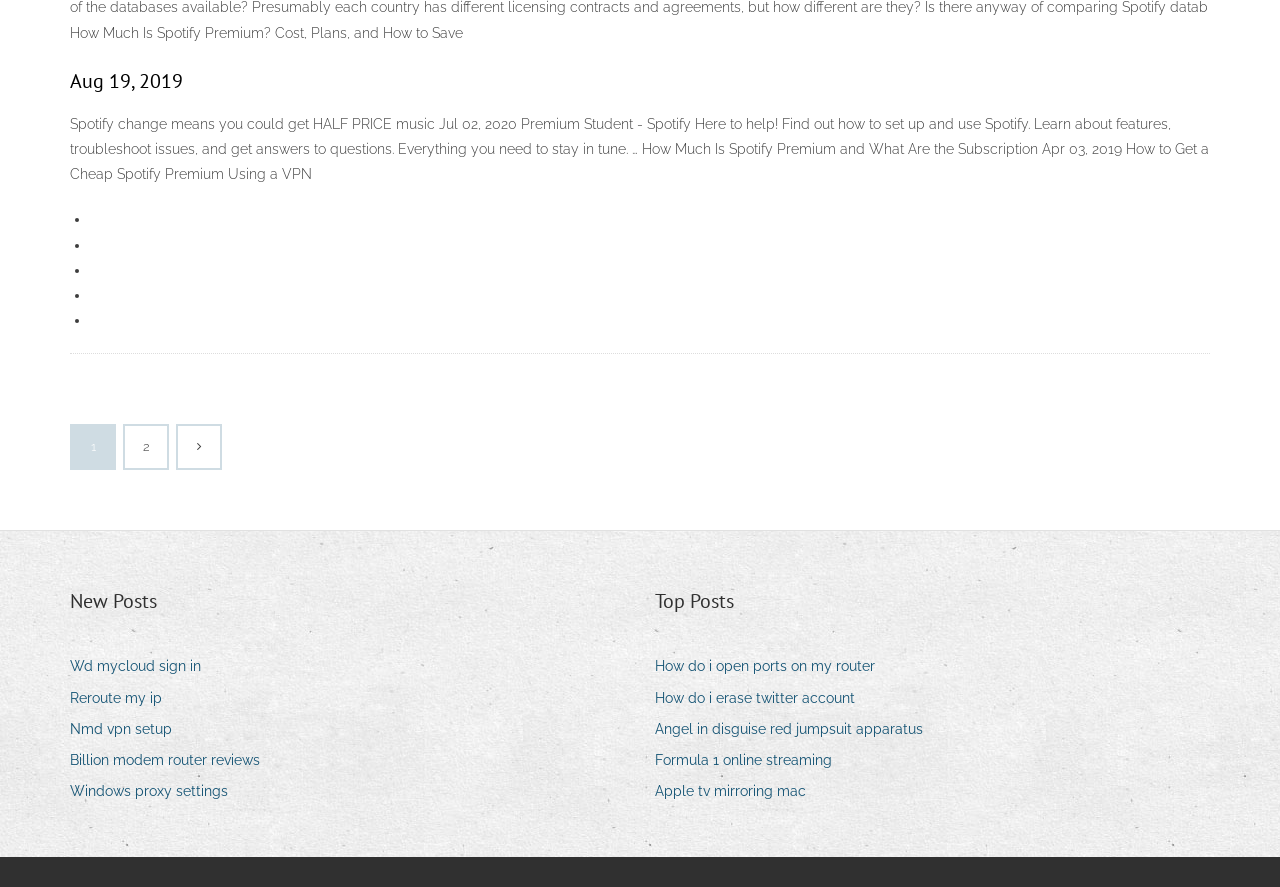Identify the bounding box for the UI element described as: "Reroute my ip". The coordinates should be four float numbers between 0 and 1, i.e., [left, top, right, bottom].

[0.055, 0.772, 0.138, 0.802]